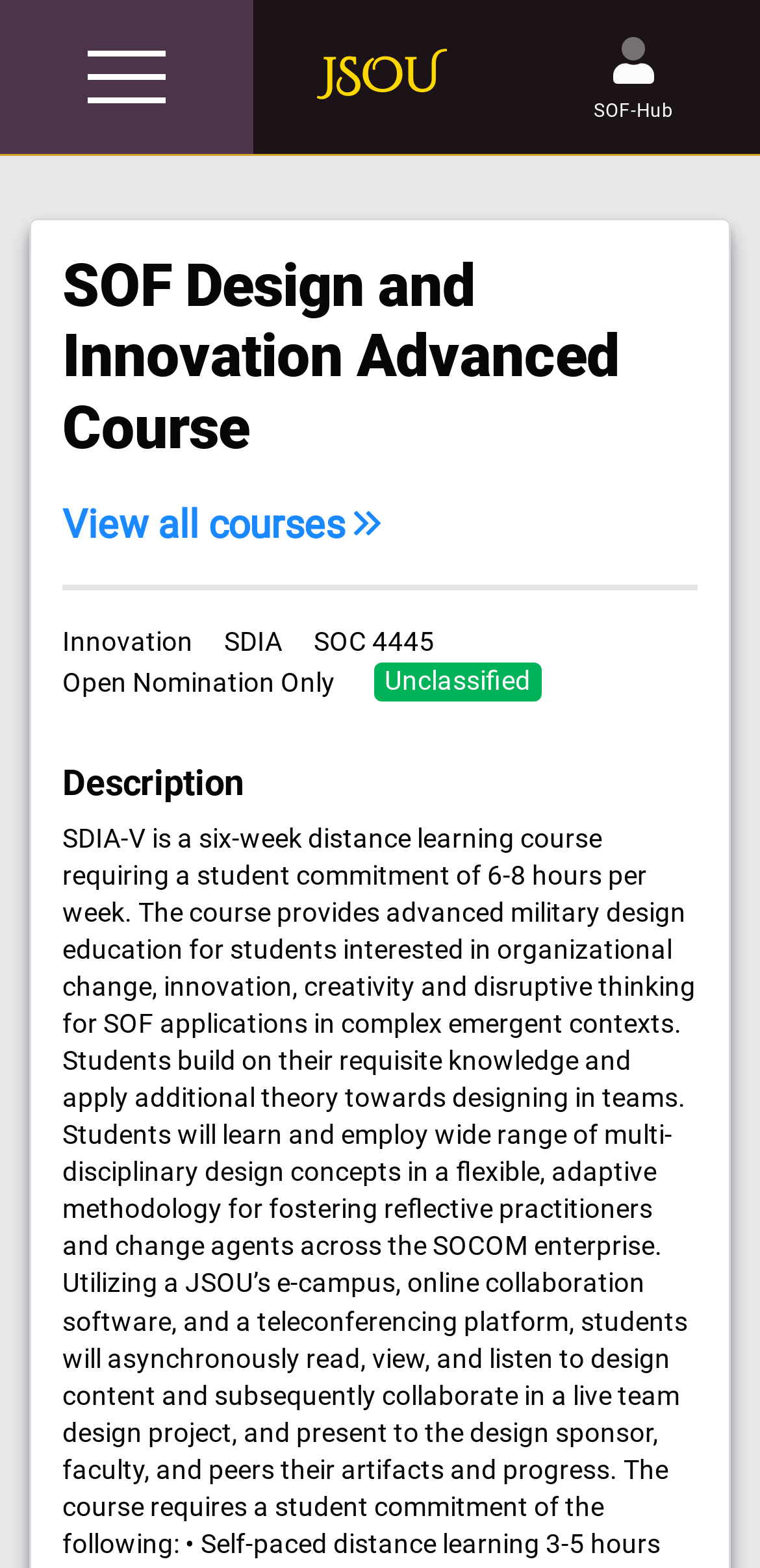Predict the bounding box for the UI component with the following description: "SOF-Hub".

[0.781, 0.018, 0.886, 0.08]